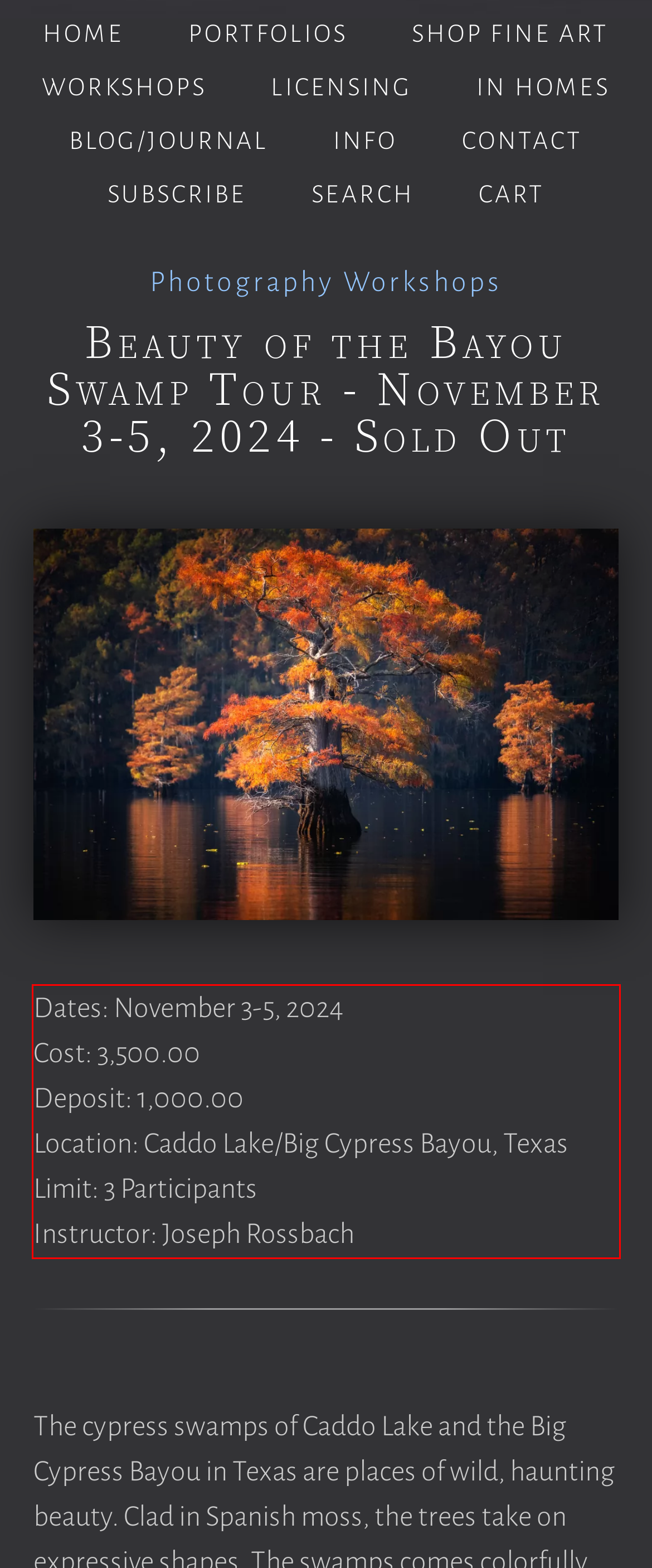Identify and transcribe the text content enclosed by the red bounding box in the given screenshot.

Dates: November 3-5, 2024 Cost: 3,500.00 Deposit: 1,000.00 Location: Caddo Lake/Big Cypress Bayou, Texas Limit: 3 Participants Instructor: Joseph Rossbach